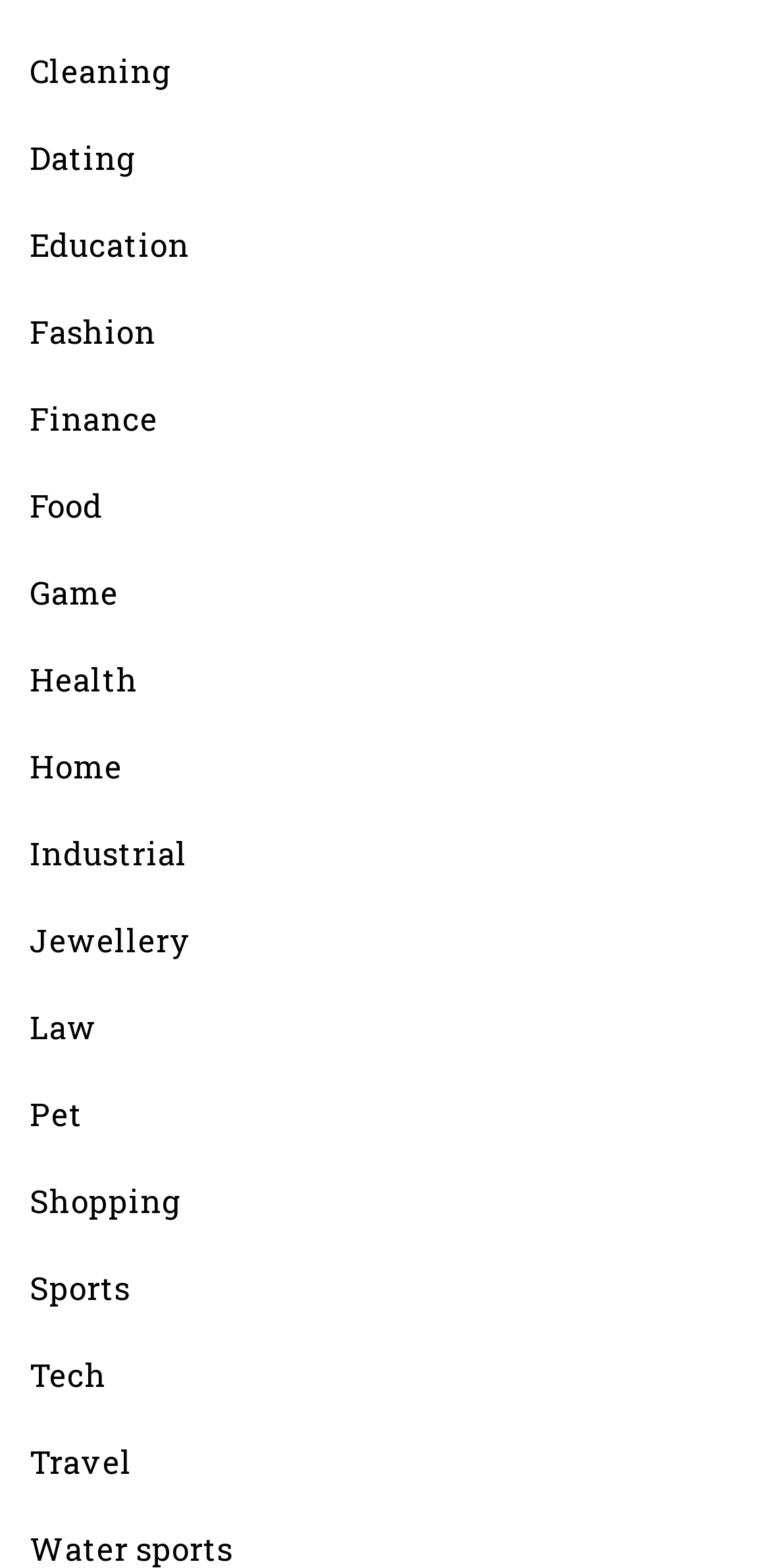How many categories are listed?
Based on the screenshot, respond with a single word or phrase.

18